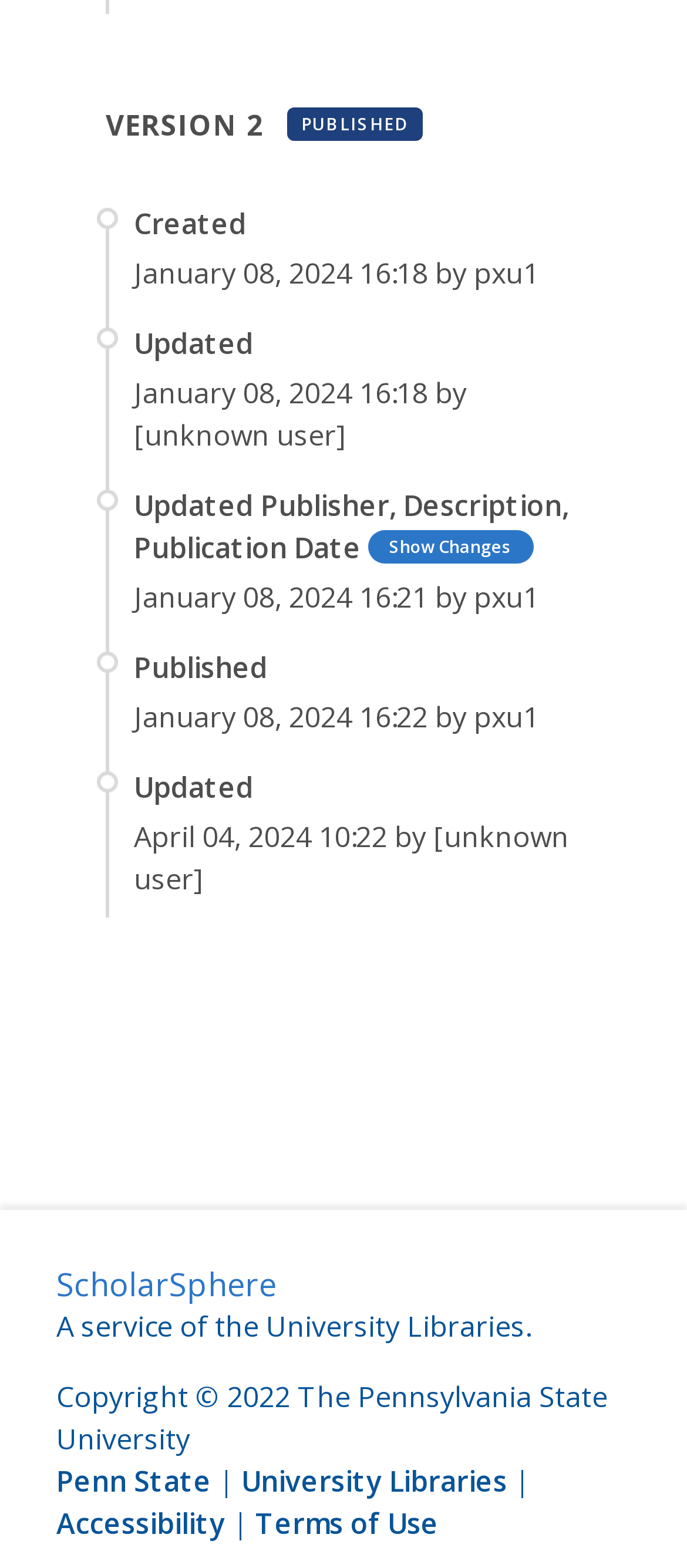What is the current version of the publication?
Based on the image, answer the question with as much detail as possible.

The current version of the publication is VERSION 2, which is indicated by the heading 'VERSION 2 PUBLISHED' at the top of the webpage.